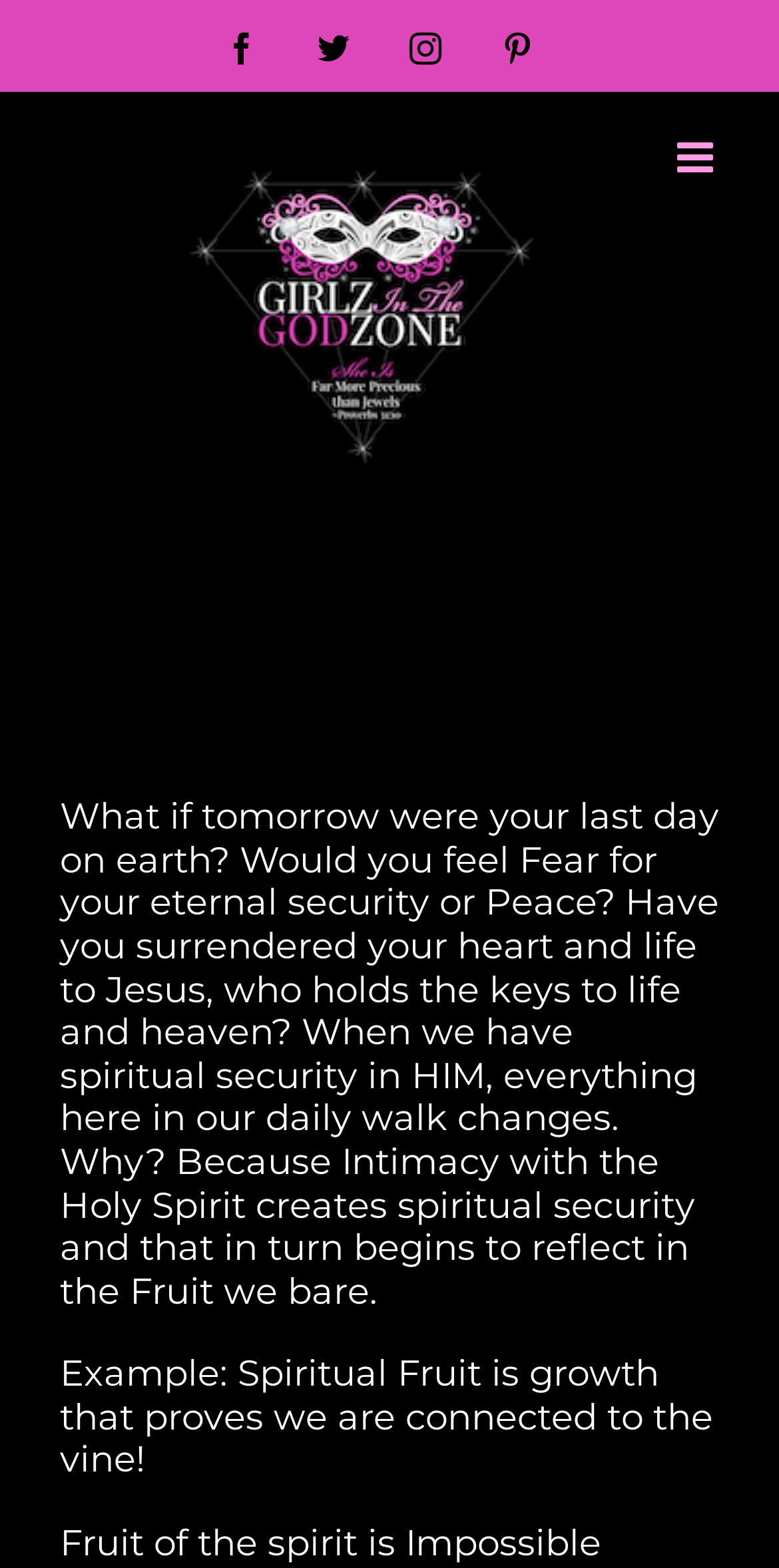Using the information in the image, give a comprehensive answer to the question: 
What is the logo of the website?

The logo of the website is 'Girlz in the GodZone Logo' which is an image located at the top left corner of the webpage, with a bounding box of [0.205, 0.084, 0.718, 0.323].